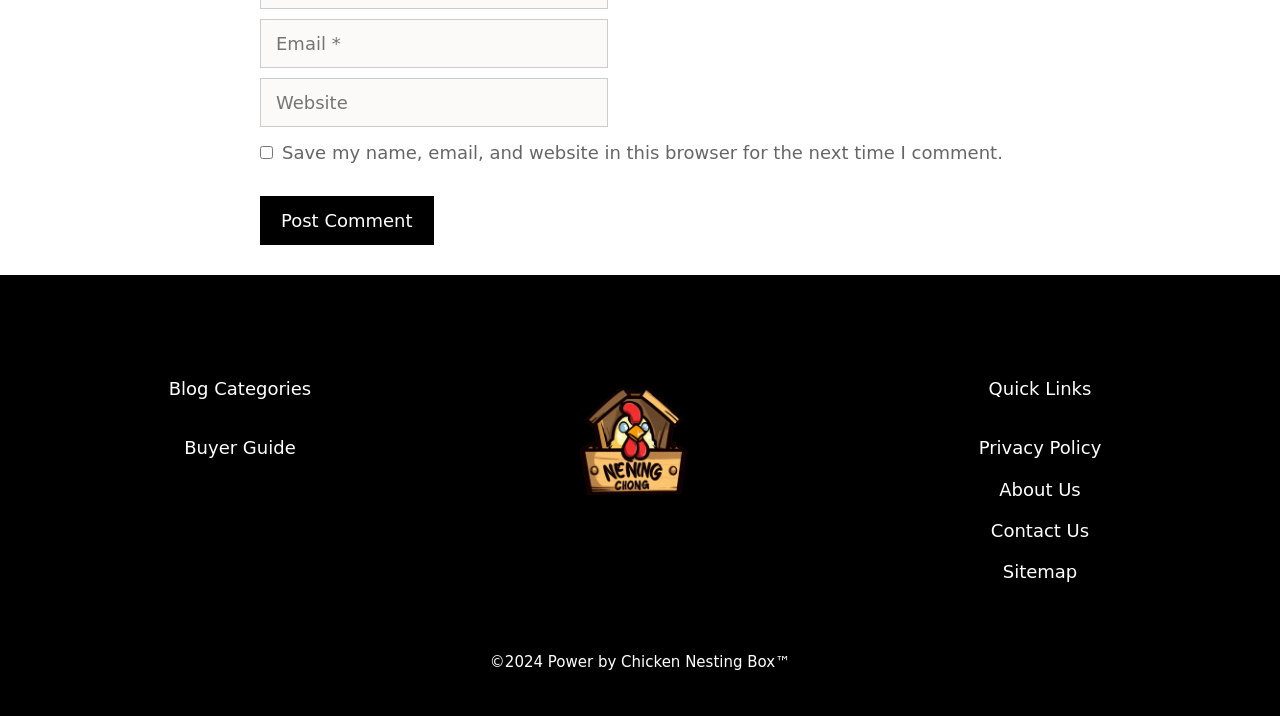What is the copyright year of the website?
Offer a detailed and exhaustive answer to the question.

The copyright information is located at the bottom of the webpage, and it states '©2024 Power by Chicken Nesting Box™', which indicates that the copyright year of the website is 2024.